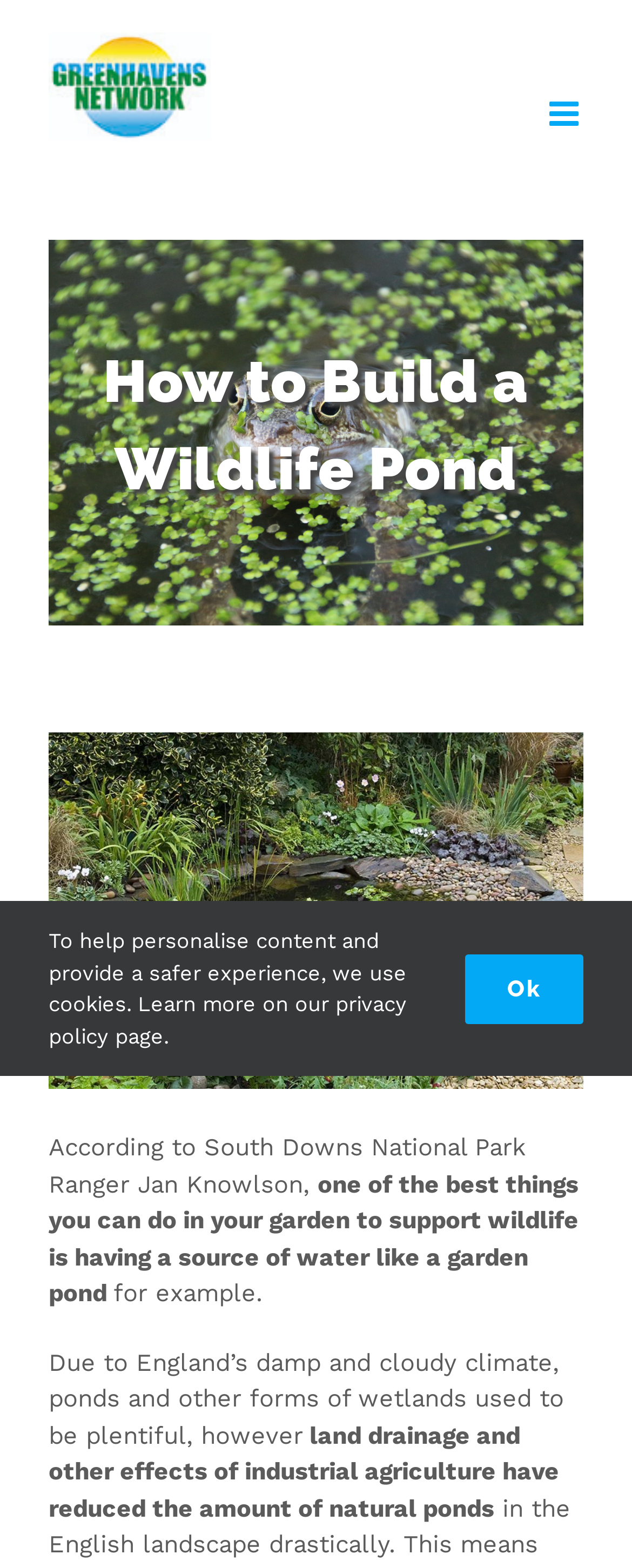Given the description of the UI element: "Ok", predict the bounding box coordinates in the form of [left, top, right, bottom], with each value being a float between 0 and 1.

[0.736, 0.608, 0.923, 0.653]